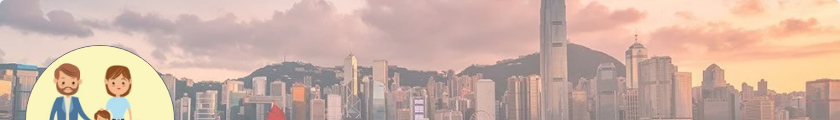What is the purpose of the image? Observe the screenshot and provide a one-word or short phrase answer.

To attract domestic helpers